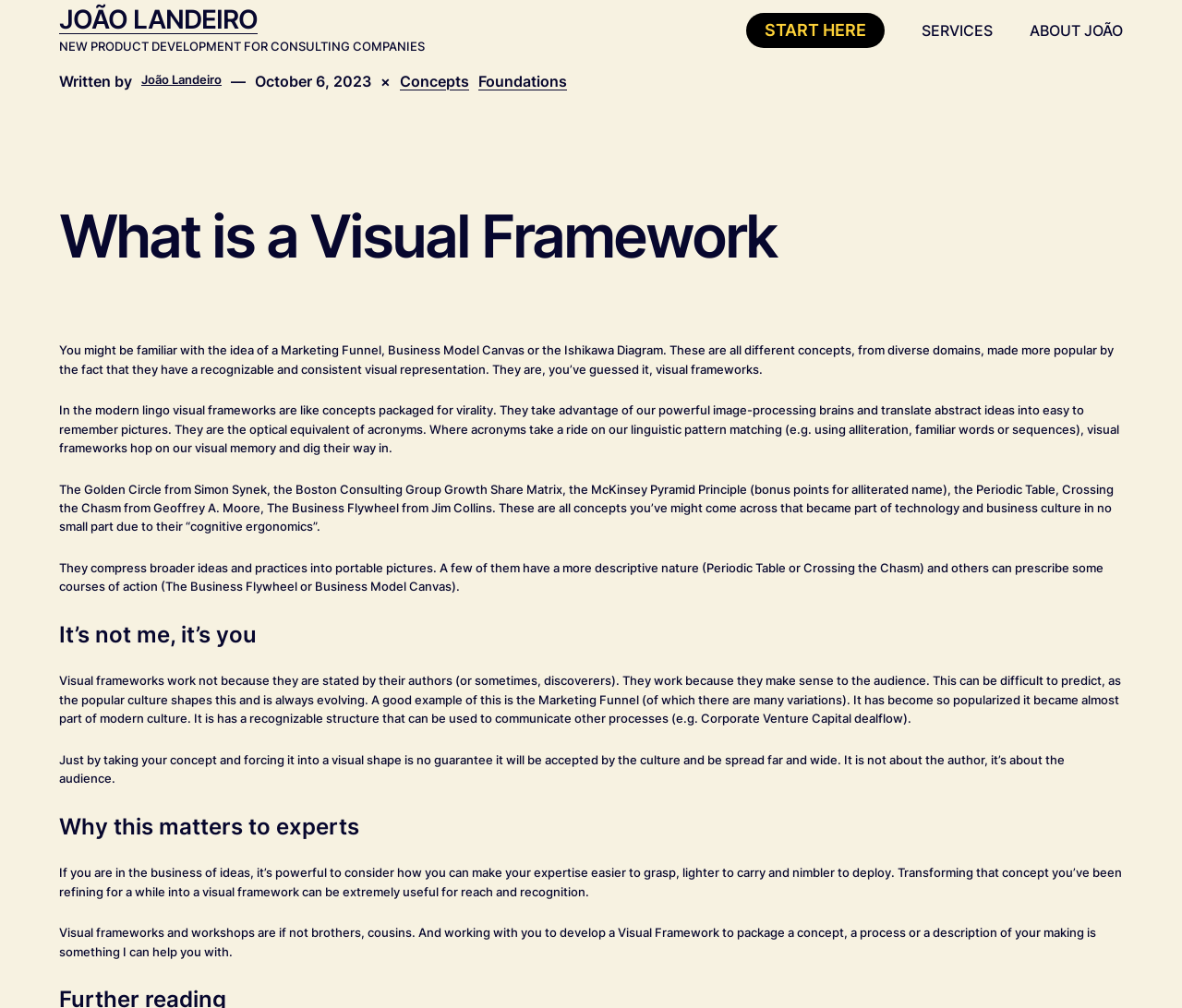What is the name of the concept that became part of modern culture?
Please respond to the question with as much detail as possible.

The static text 'A good example of this is the Marketing Funnel (of which there are many variations). It has become so popularized it became almost part of modern culture.' mentions that the Marketing Funnel is a concept that became part of modern culture.